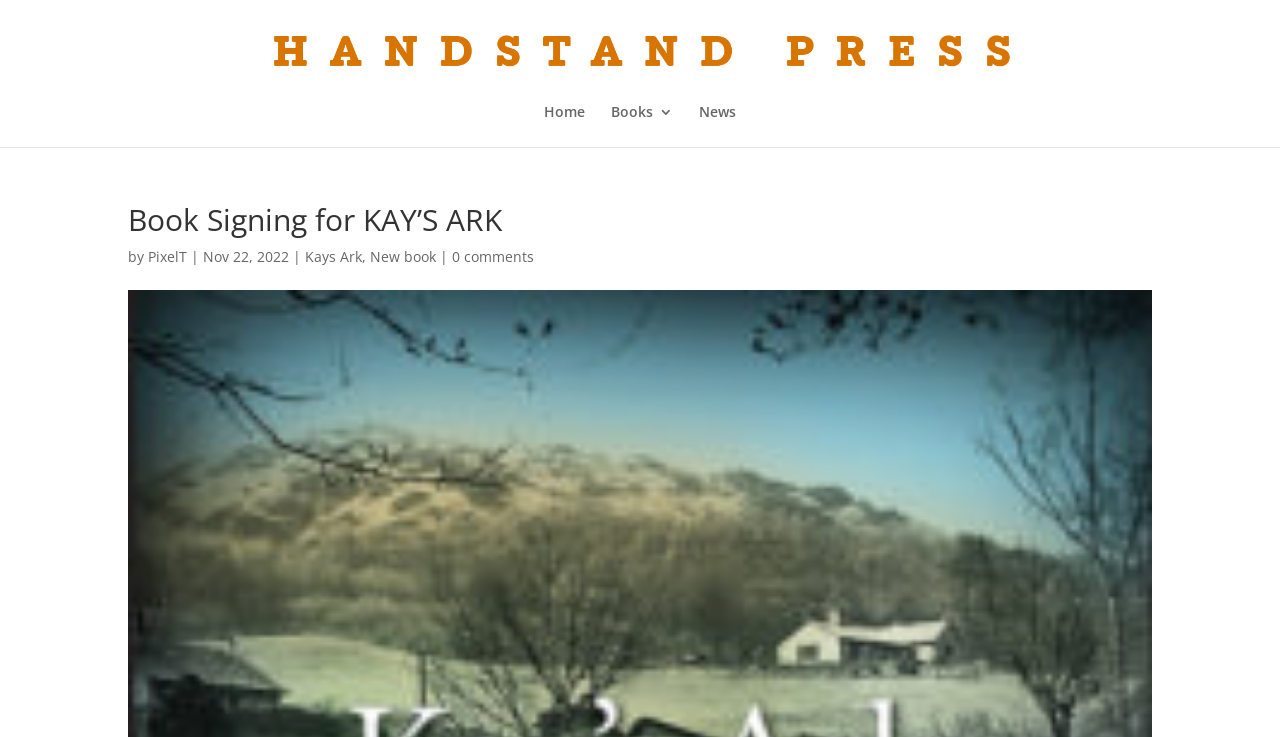Determine the bounding box coordinates of the target area to click to execute the following instruction: "view Books section."

[0.477, 0.142, 0.526, 0.199]